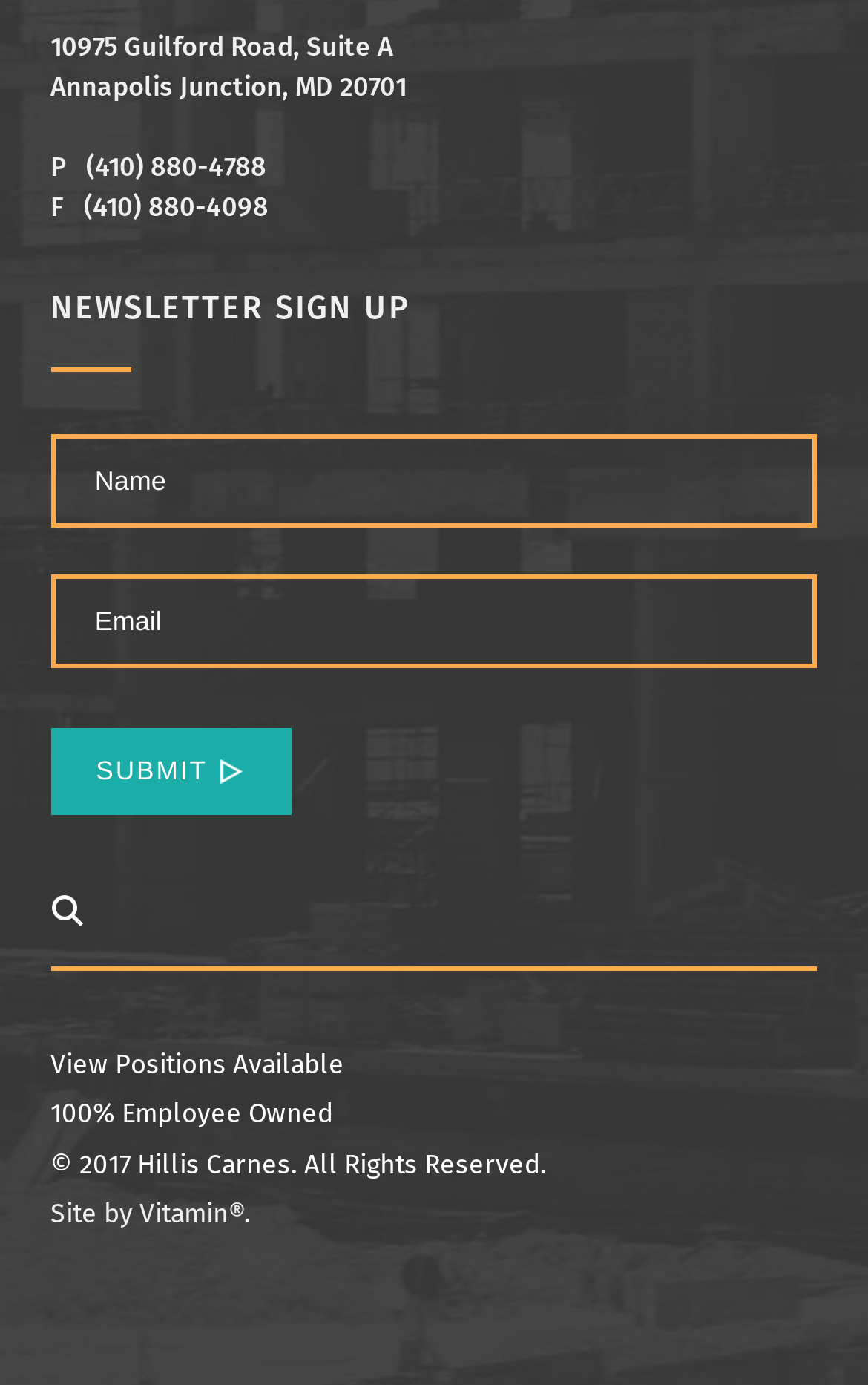Please find the bounding box for the following UI element description. Provide the coordinates in (top-left x, top-left y, bottom-right x, bottom-right y) format, with values between 0 and 1: parent_node: SUBMIT name="cm-viytrh-viytrh" placeholder="Email"

[0.058, 0.415, 0.942, 0.482]